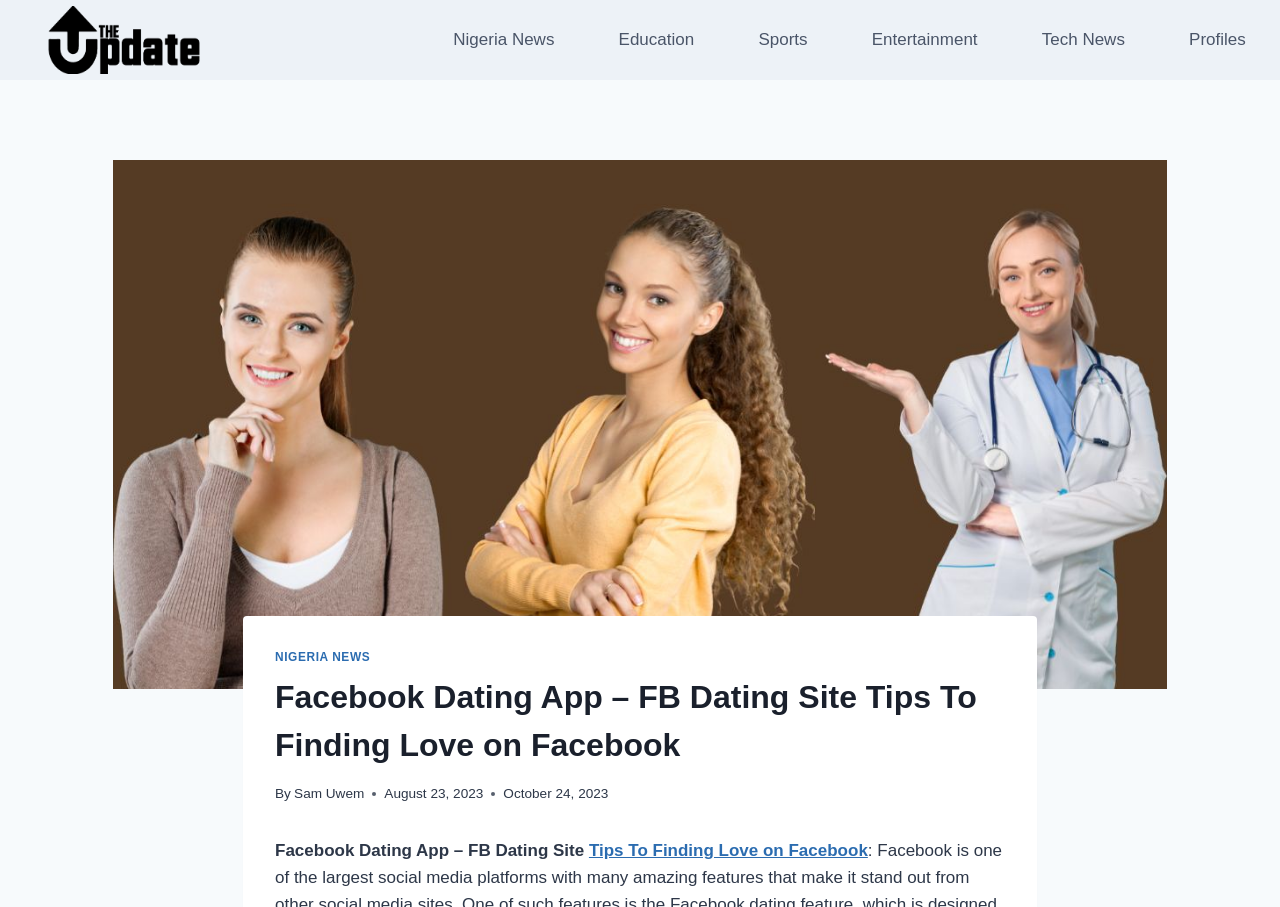Predict the bounding box coordinates of the area that should be clicked to accomplish the following instruction: "Check out the latest Entertainment news". The bounding box coordinates should consist of four float numbers between 0 and 1, i.e., [left, top, right, bottom].

[0.673, 0.018, 0.772, 0.07]